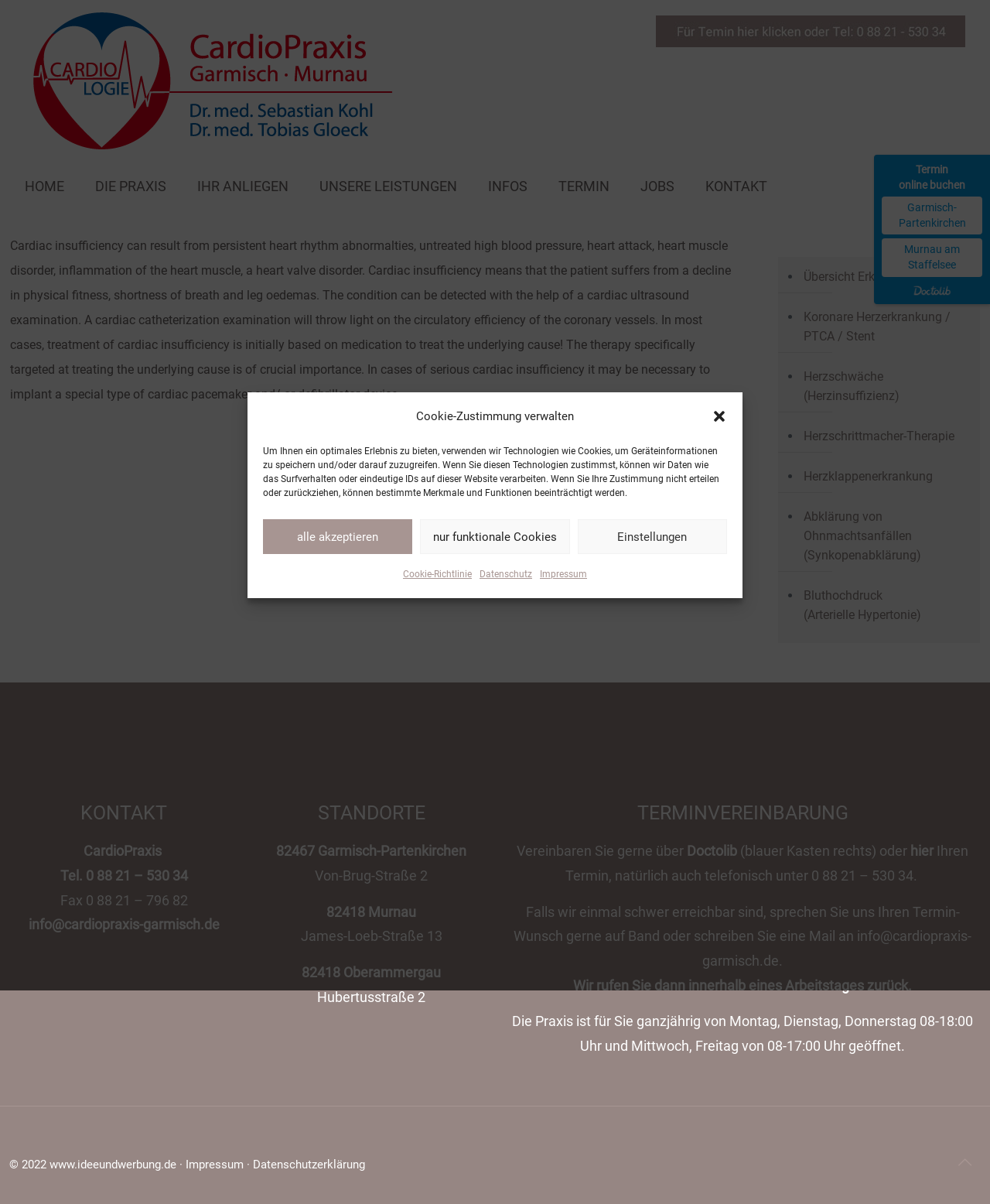What are the office hours of the medical practice?
Refer to the screenshot and deliver a thorough answer to the question presented.

The office hours of the medical practice can be found in the 'Terminvereinbarung' section at the bottom of the webpage. The hours are listed as Monday, Tuesday, Thursday 08-18:00, and Wednesday, Friday 08-17:00.